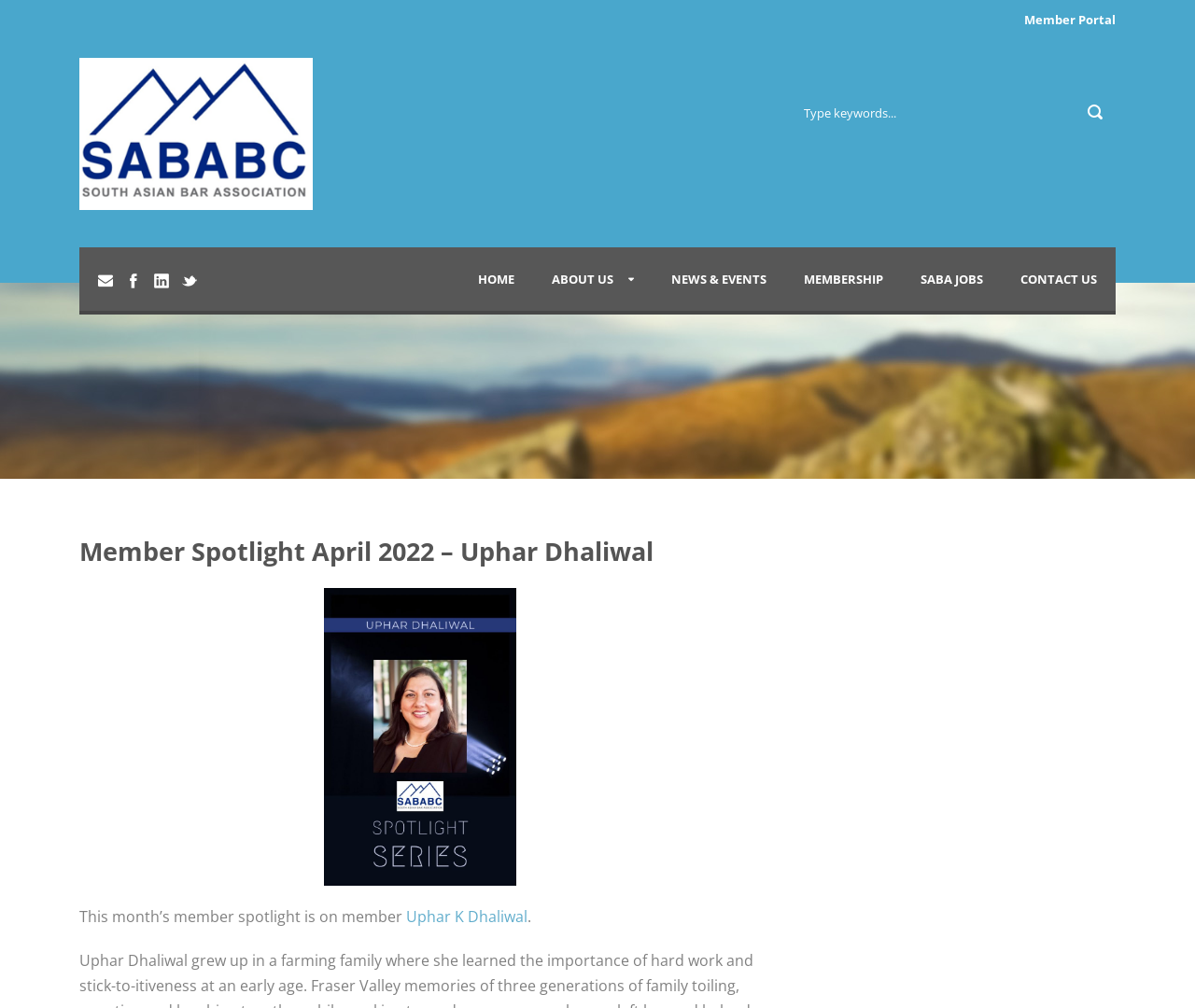What is the navigation menu item after 'HOME'?
Using the screenshot, give a one-word or short phrase answer.

ABOUT US